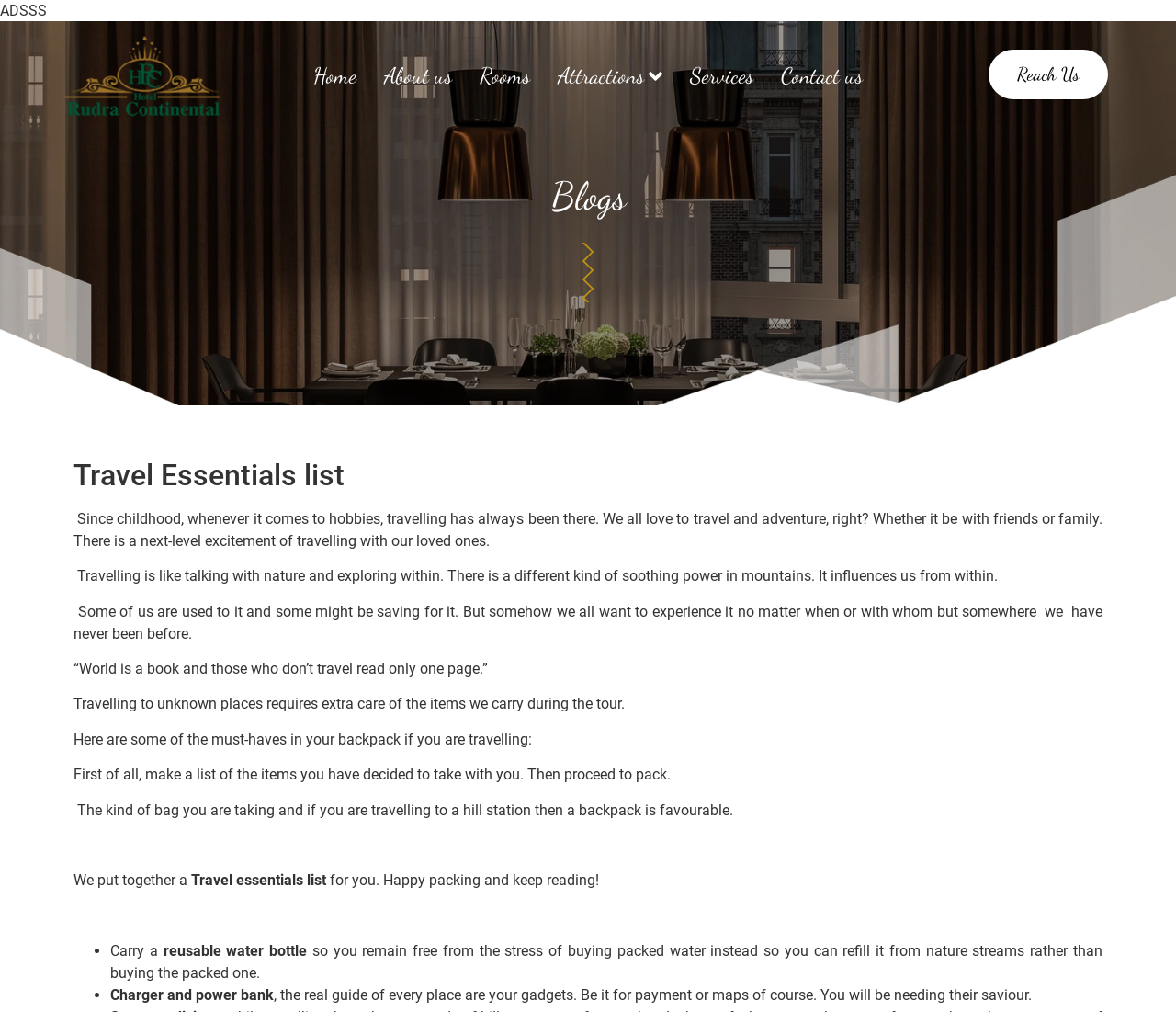What is the first essential travel item mentioned?
Refer to the image and provide a one-word or short phrase answer.

Reusable water bottle